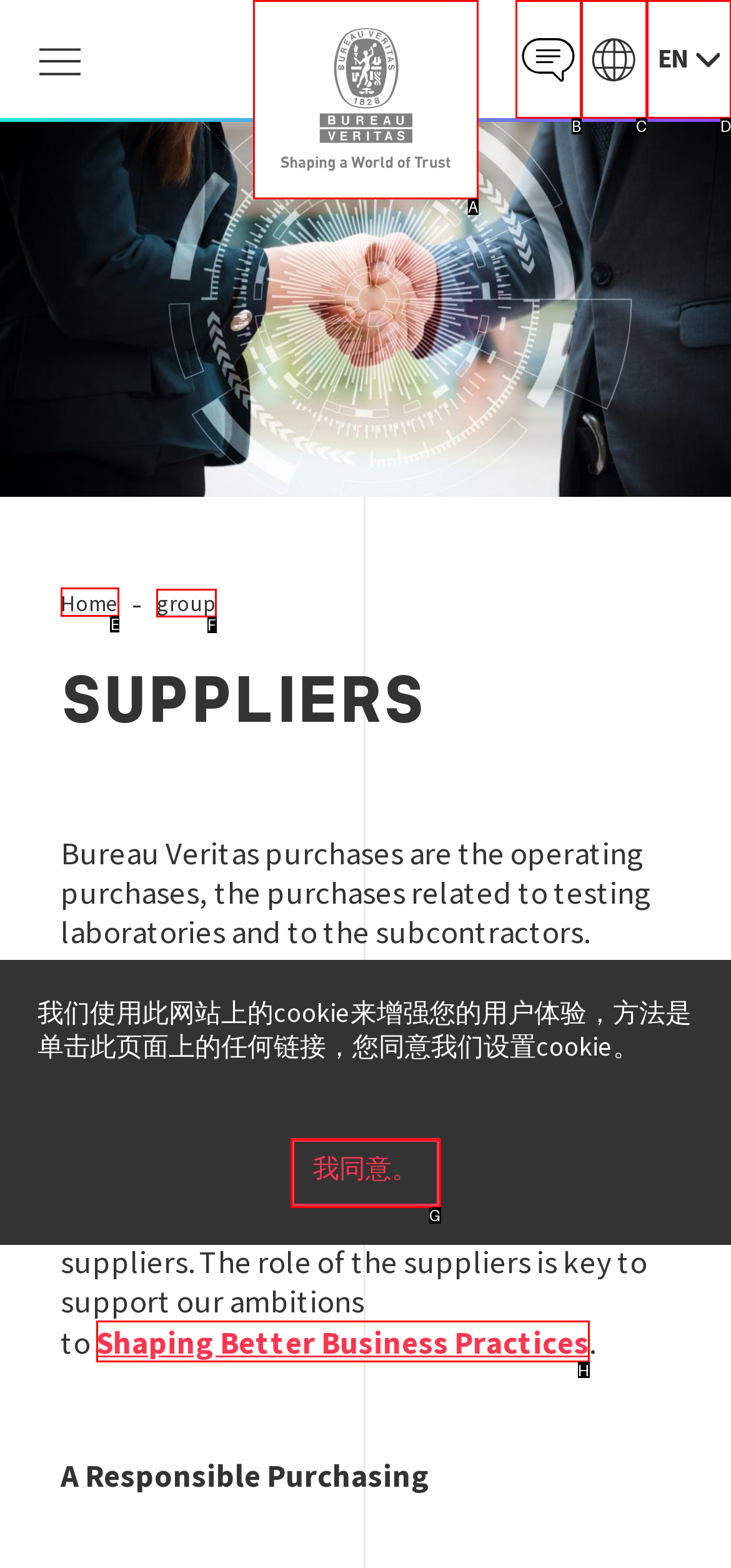Tell me which option I should click to complete the following task: Go to Home
Answer with the option's letter from the given choices directly.

E